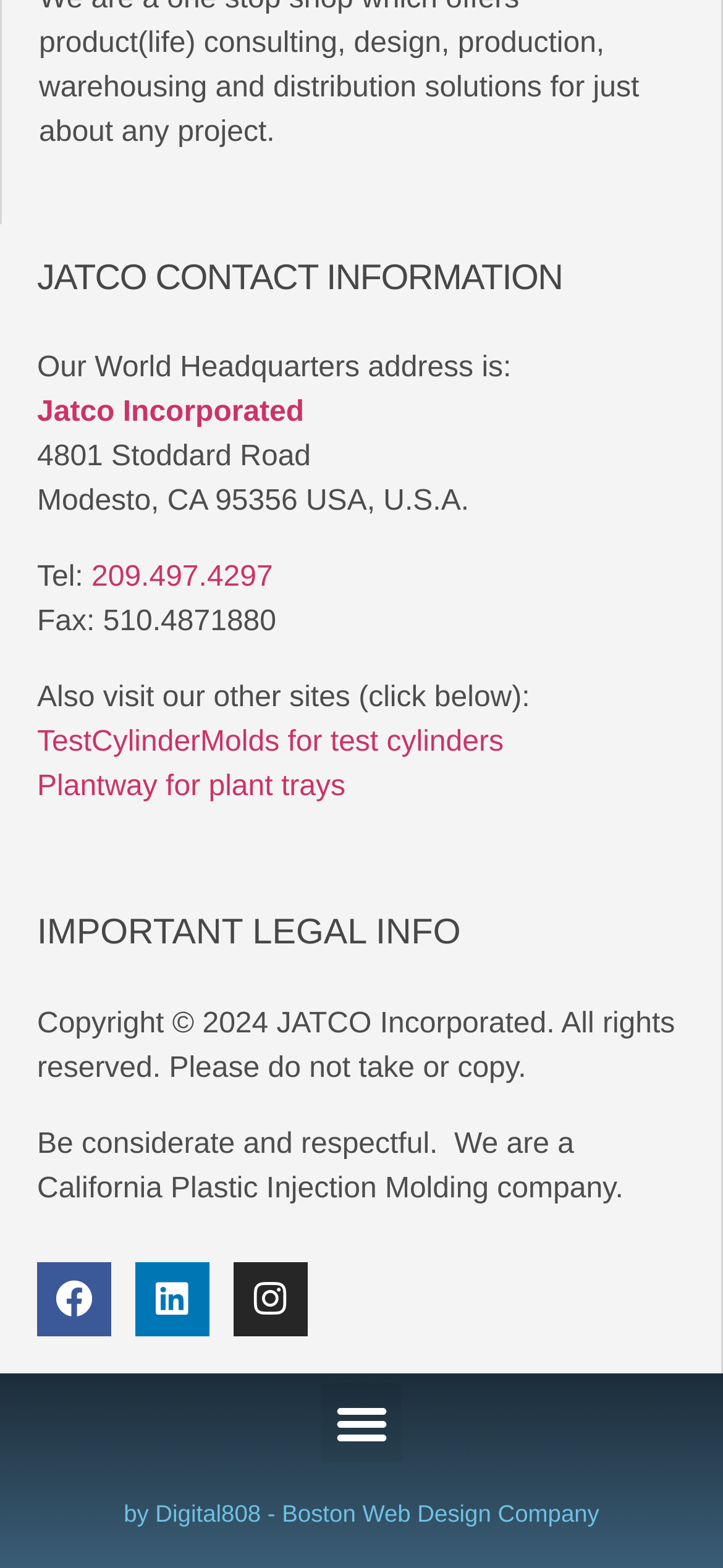Use a single word or phrase to answer the following:
How many social media links are there?

3